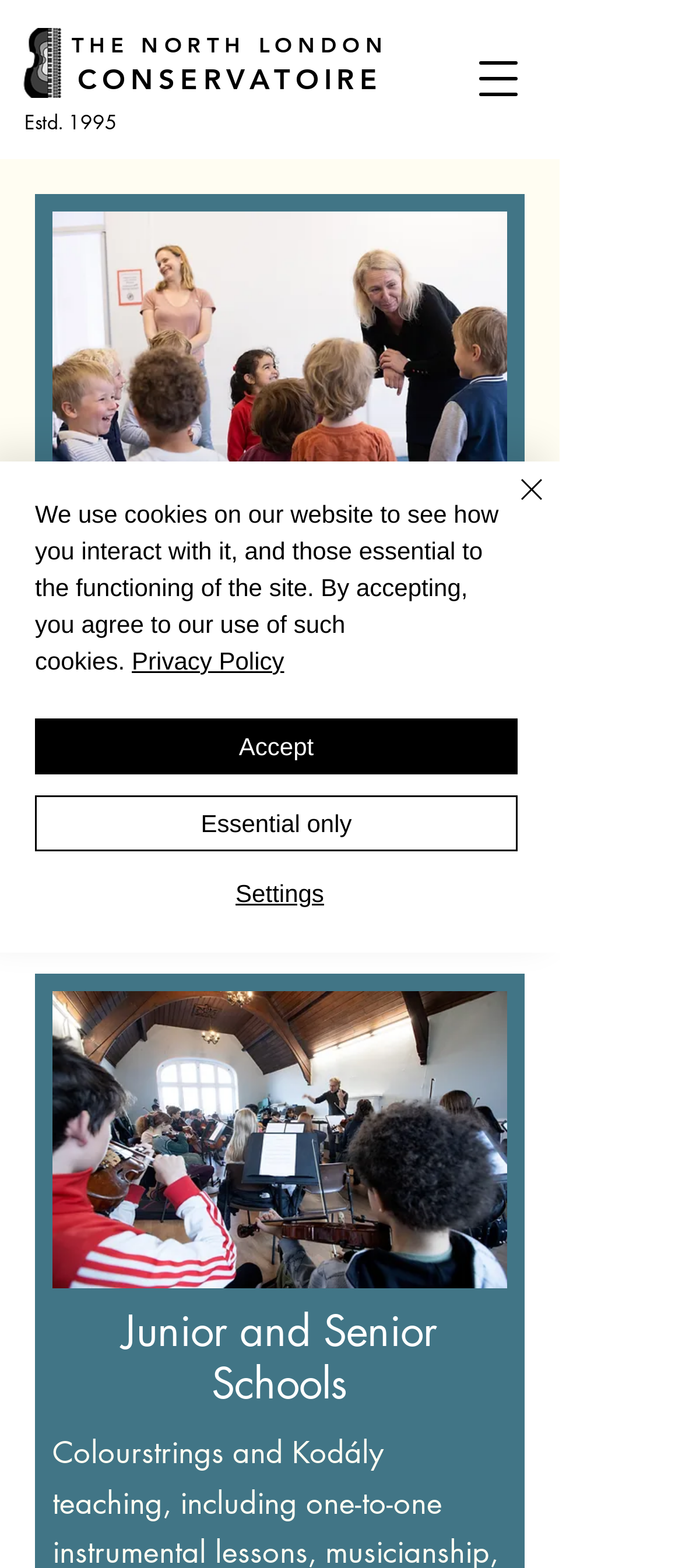What is the scene depicted in the second image?
Look at the webpage screenshot and answer the question with a detailed explanation.

I found the answer by examining the image which shows a junior orchestra playing in a light-filled high-ceiling hall.